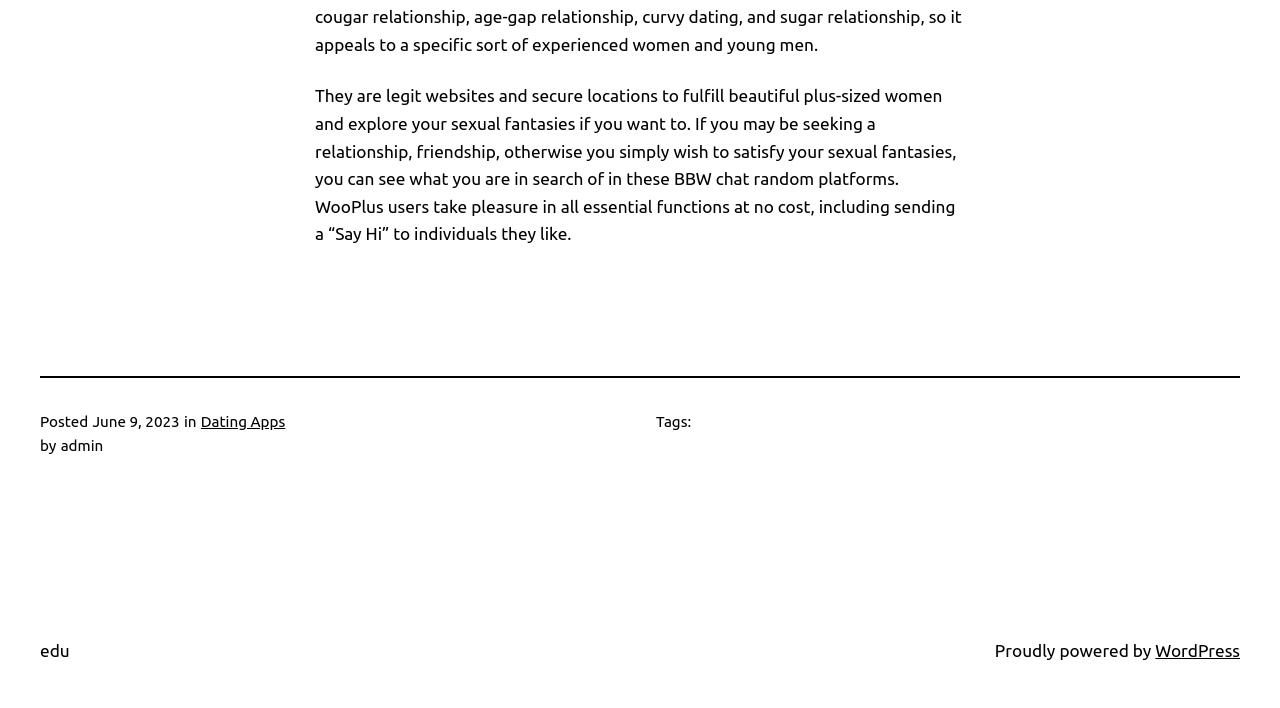Is the website related to education?
Using the image, give a concise answer in the form of a single word or short phrase.

No